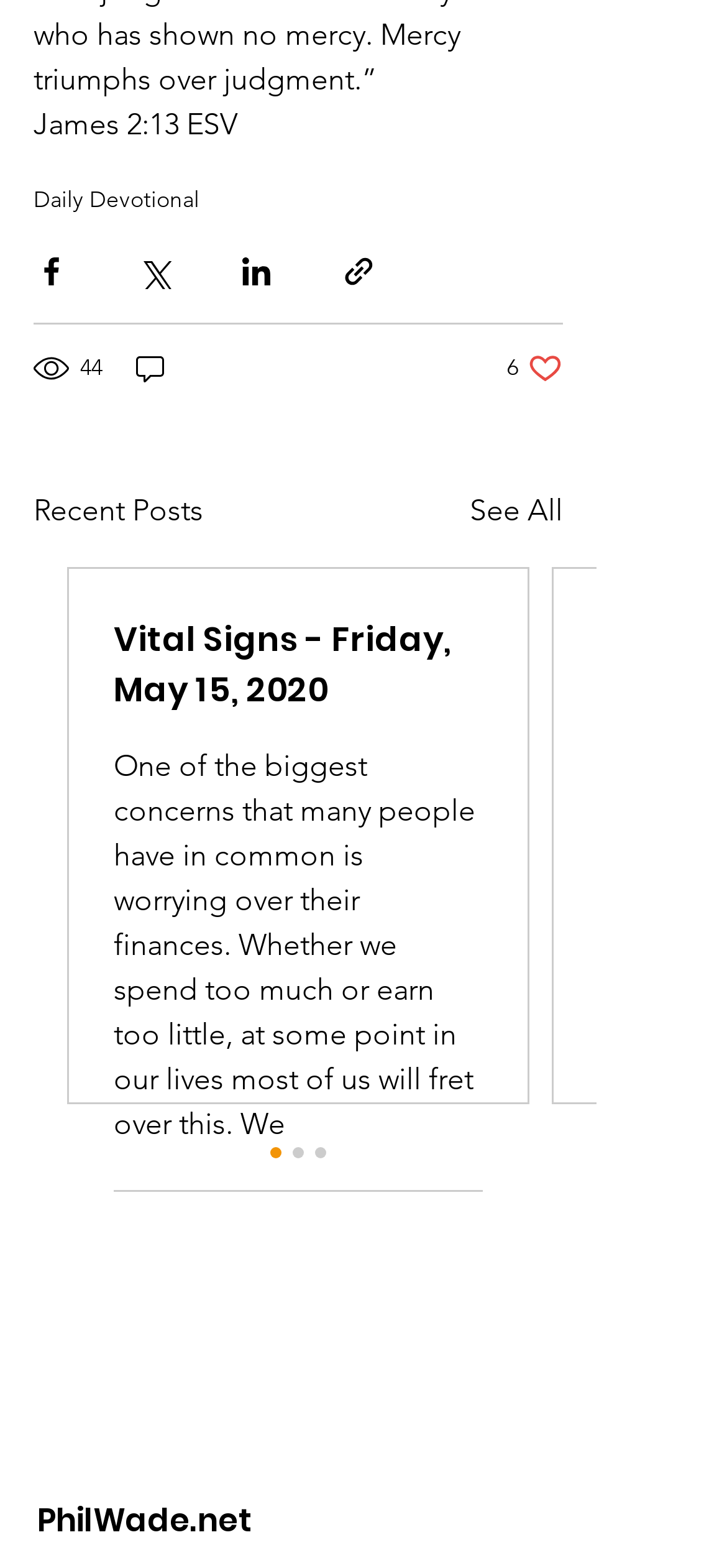Find and specify the bounding box coordinates that correspond to the clickable region for the instruction: "View 'Recent Posts'".

[0.046, 0.311, 0.279, 0.34]